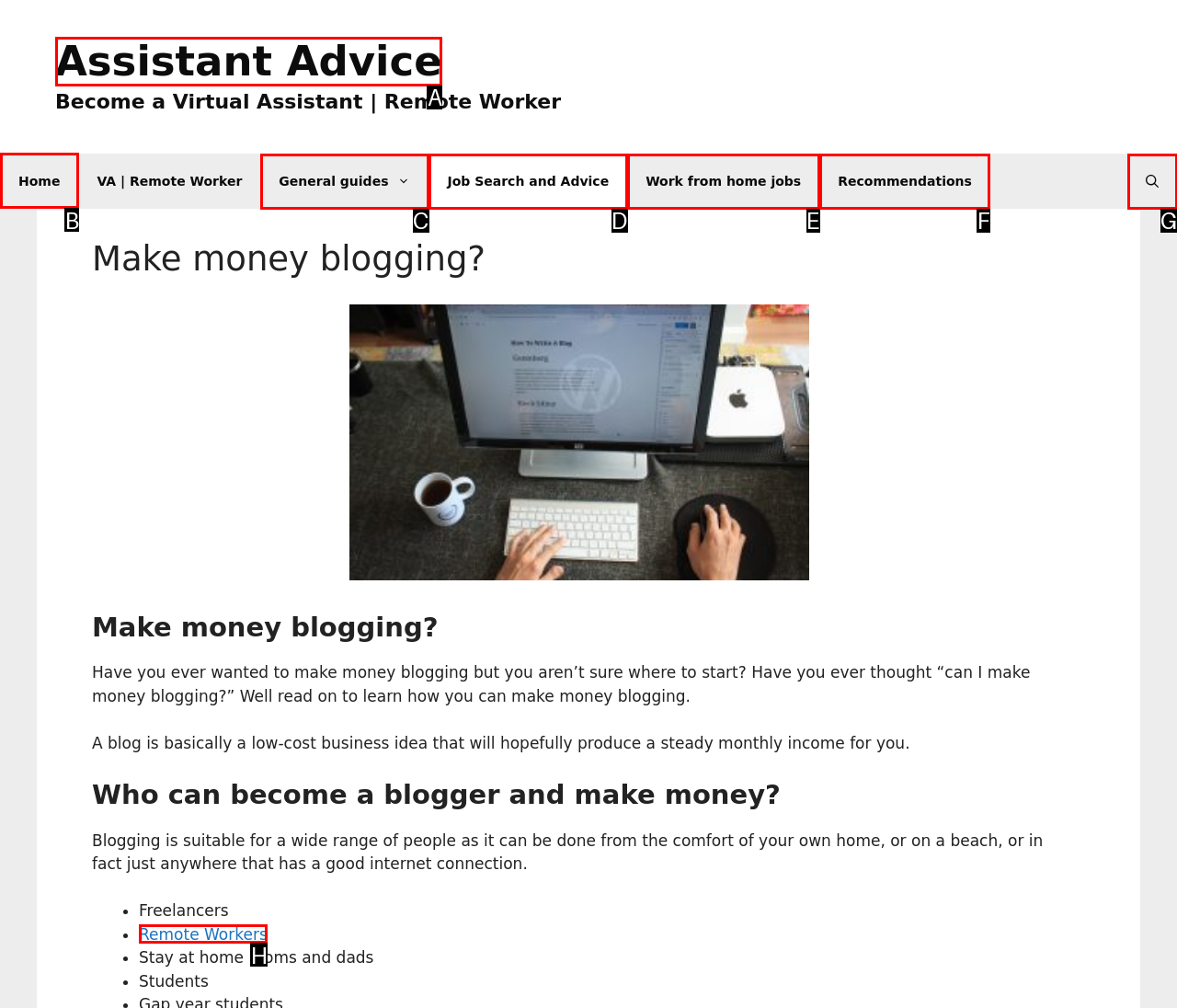Tell me which one HTML element I should click to complete the following task: Click on the 'Home' link Answer with the option's letter from the given choices directly.

B